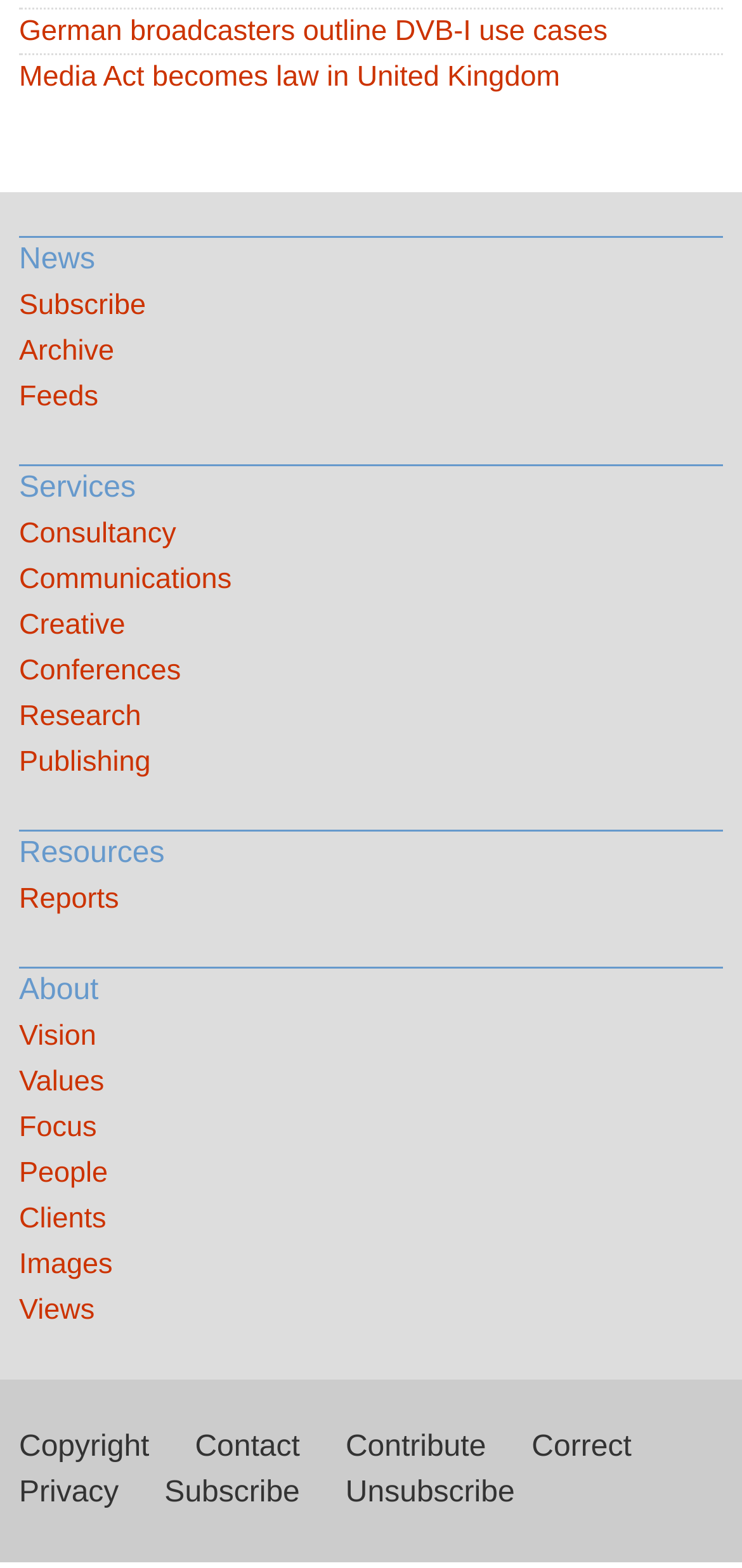Please specify the bounding box coordinates of the region to click in order to perform the following instruction: "Subscribe to the newsletter".

[0.026, 0.181, 0.974, 0.21]